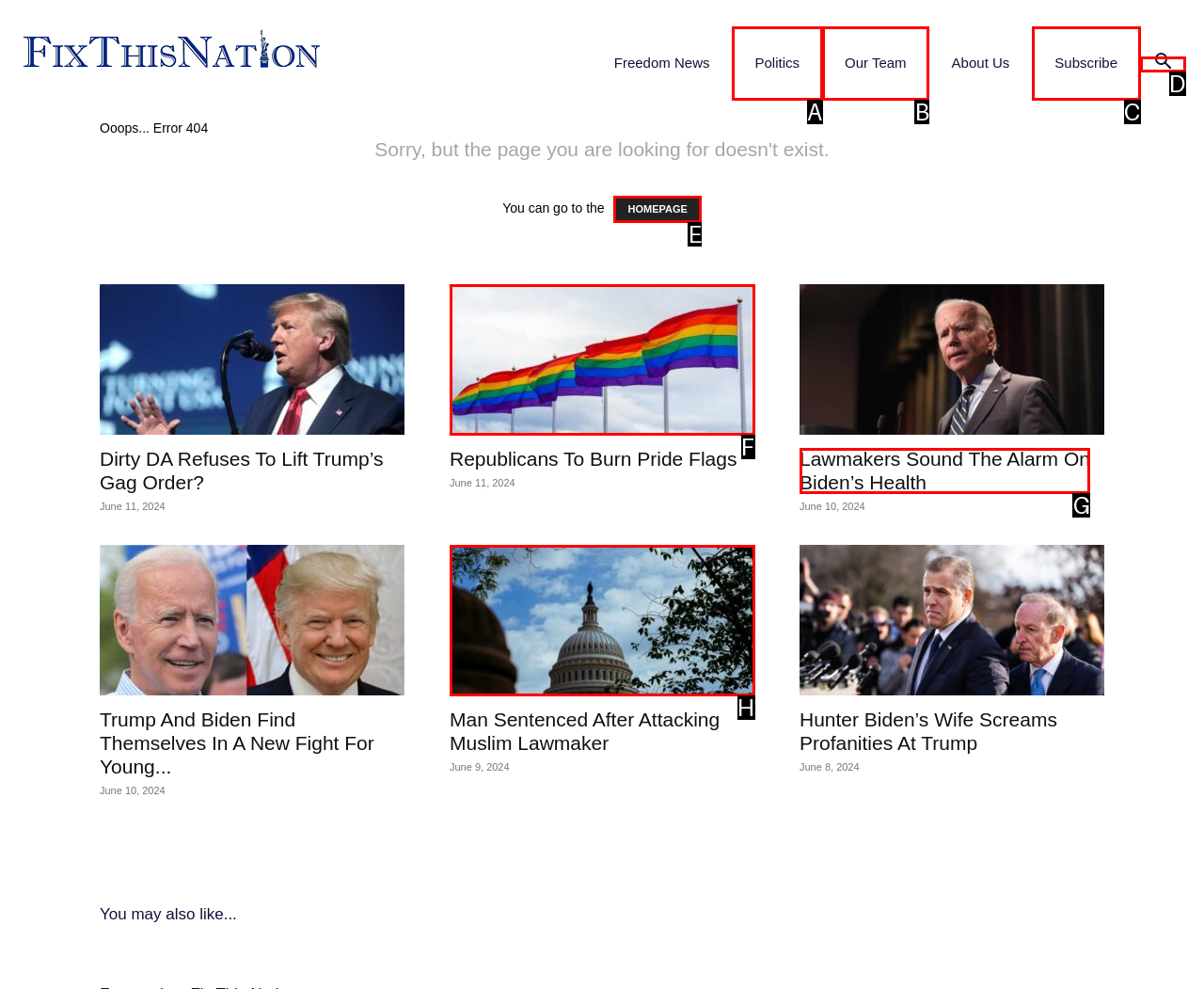Select the appropriate option that fits: title="Republicans To Burn Pride Flags"
Reply with the letter of the correct choice.

F